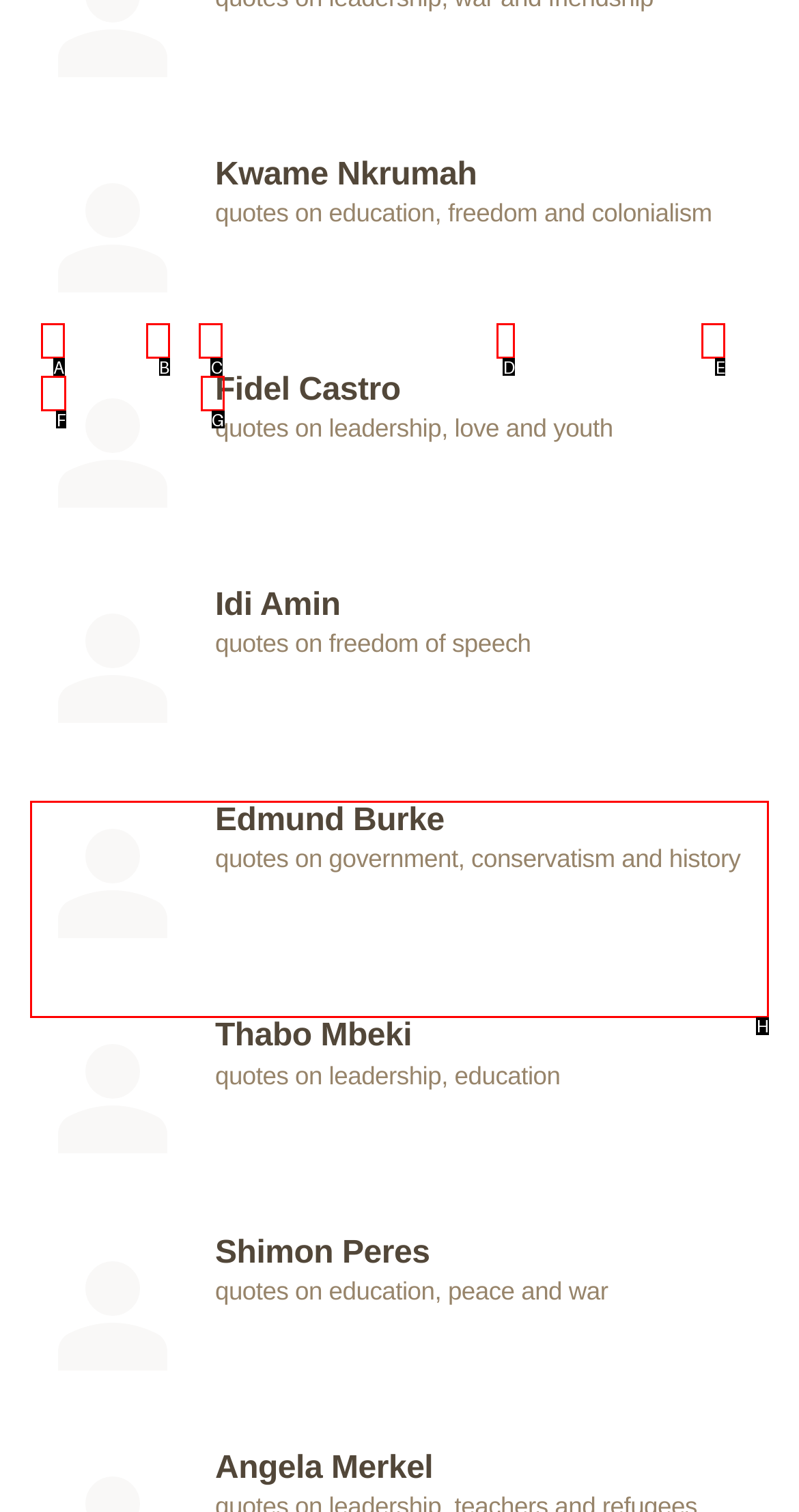Select the letter associated with the UI element you need to click to perform the following action: Explore quotes by Edmund Burke
Reply with the correct letter from the options provided.

H